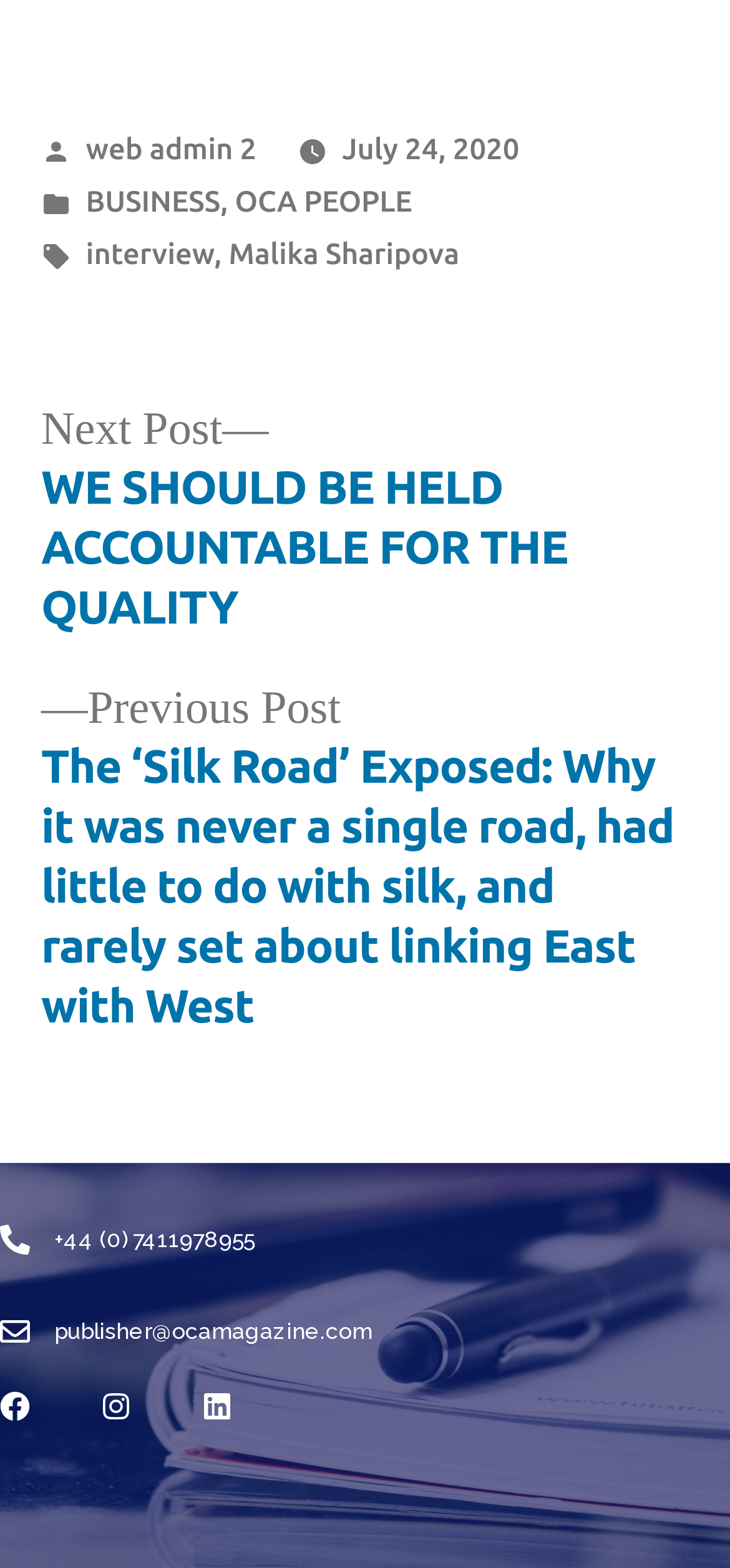Using the information from the screenshot, answer the following question thoroughly:
How many links are in the footer?

I counted the number of link elements within the footer section, which are 'web admin 2', 'July 24, 2020', 'BUSINESS', 'OCA PEOPLE', 'interview', 'Malika Sharipova'. There are 7 links in total.